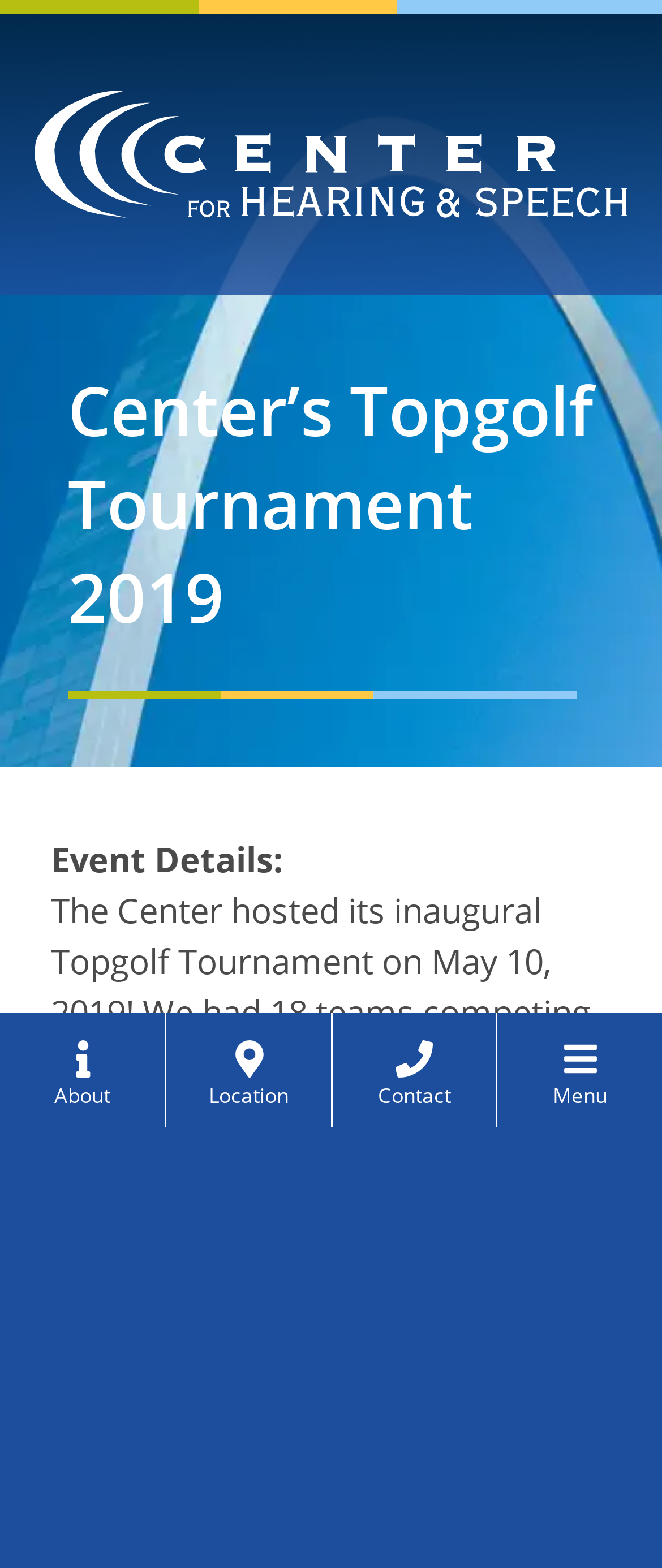Determine the bounding box coordinates of the clickable region to execute the instruction: "Click on Center for Hearing & Speech Home Page". The coordinates should be four float numbers between 0 and 1, denoted as [left, top, right, bottom].

[0.0, 0.009, 1.0, 0.188]